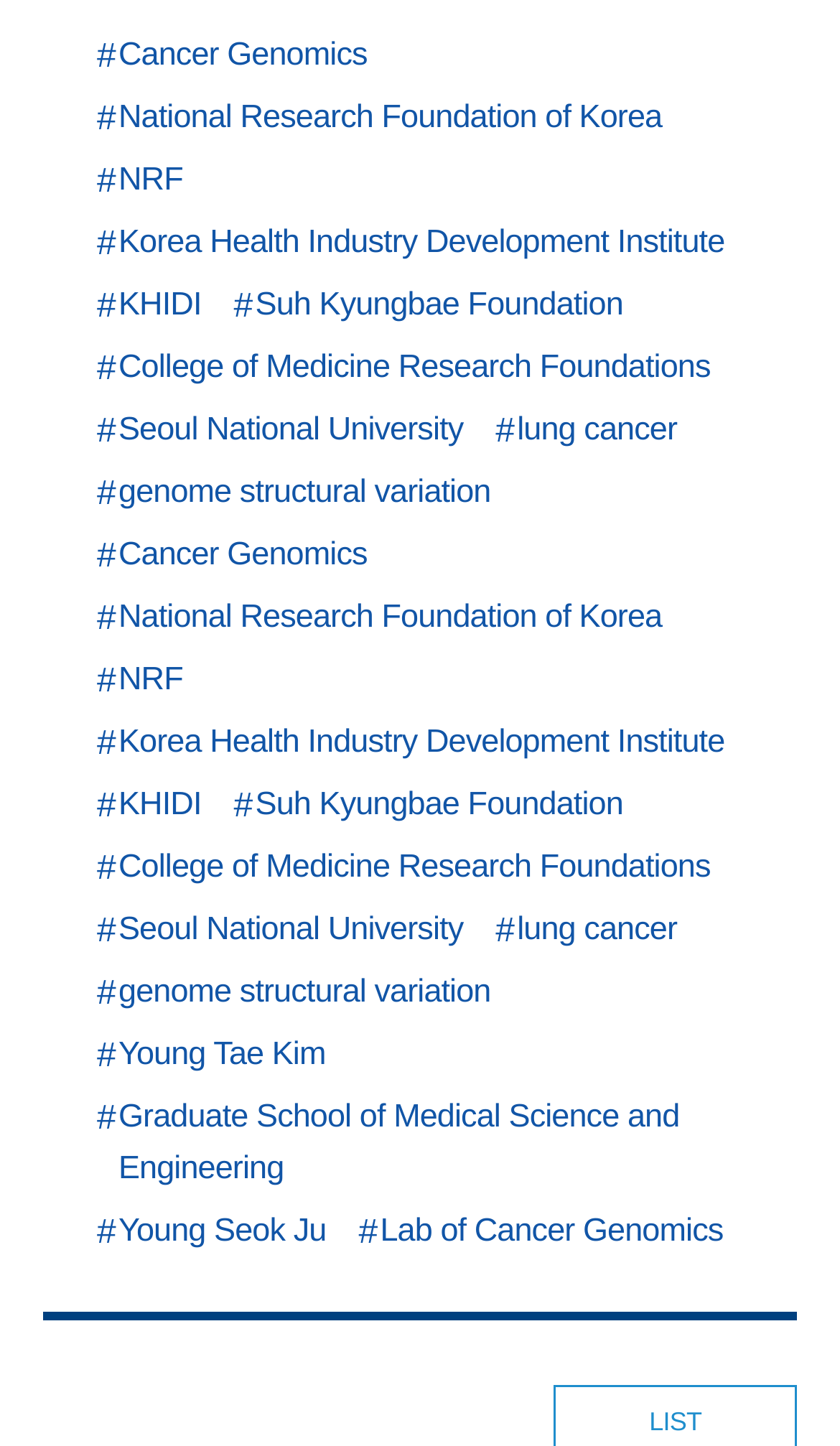Identify the bounding box of the UI element that matches this description: "Suh Kyungbae Foundation".

[0.278, 0.194, 0.755, 0.229]